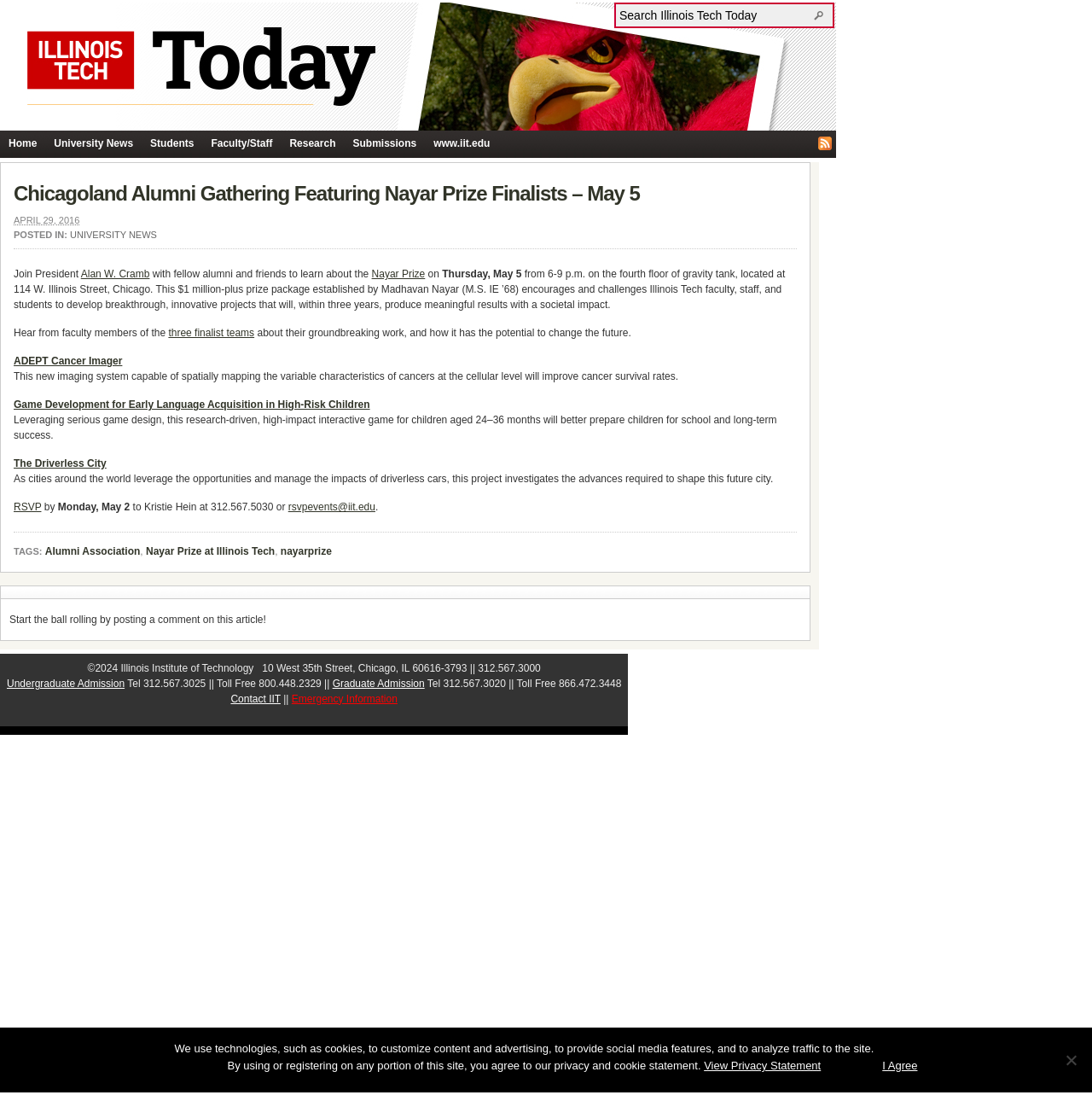What is the location of the event?
Please provide a single word or phrase as your answer based on the image.

Gravity Tank, Chicago